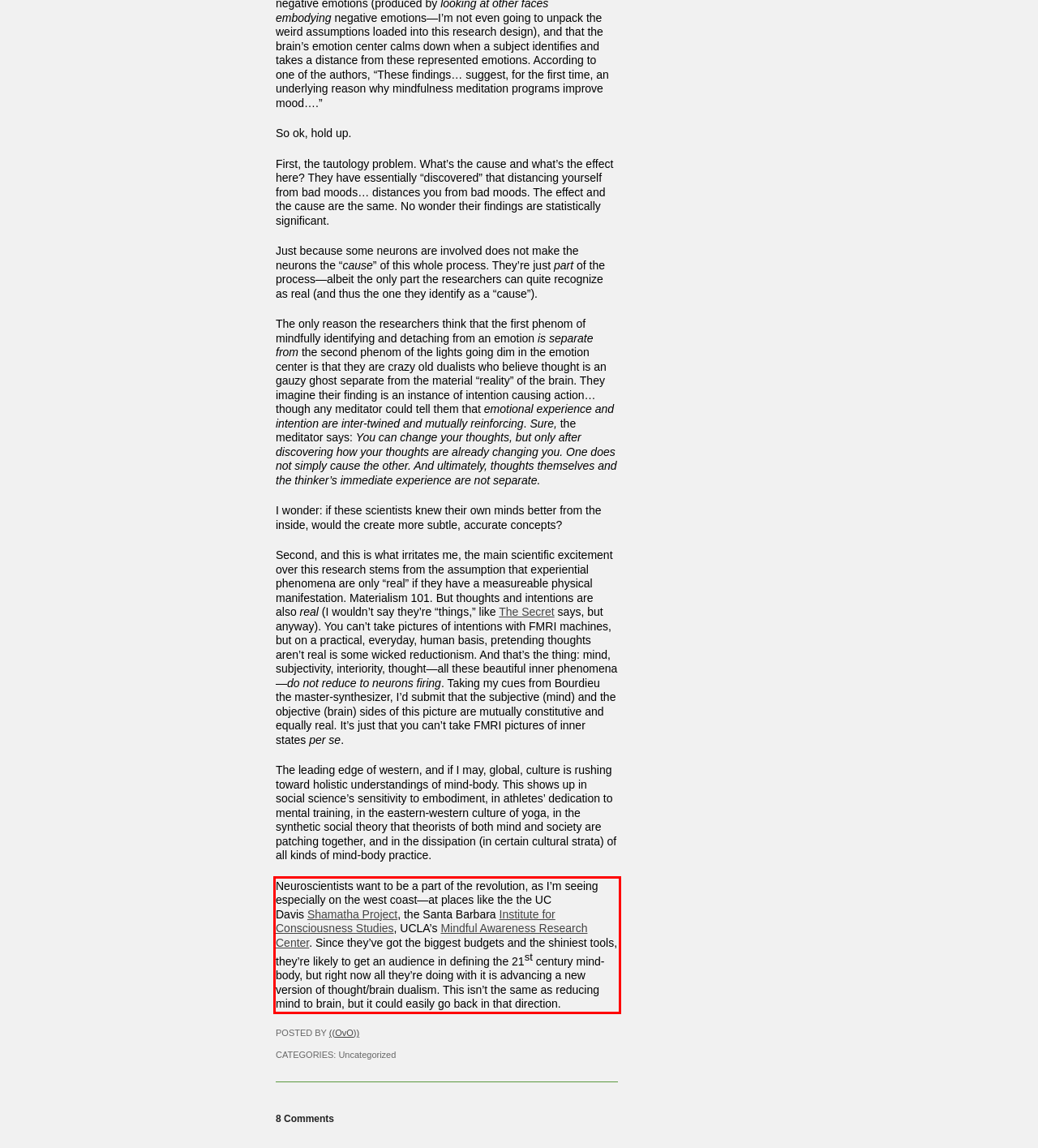Please examine the webpage screenshot and extract the text within the red bounding box using OCR.

Neuroscientists want to be a part of the revolution, as I’m seeing especially on the west coast—at places like the the UC Davis Shamatha Project, the Santa Barbara Institute for Consciousness Studies, UCLA’s Mindful Awareness Research Center. Since they’ve got the biggest budgets and the shiniest tools, they’re likely to get an audience in defining the 21st century mind-body, but right now all they’re doing with it is advancing a new version of thought/brain dualism. This isn’t the same as reducing mind to brain, but it could easily go back in that direction.